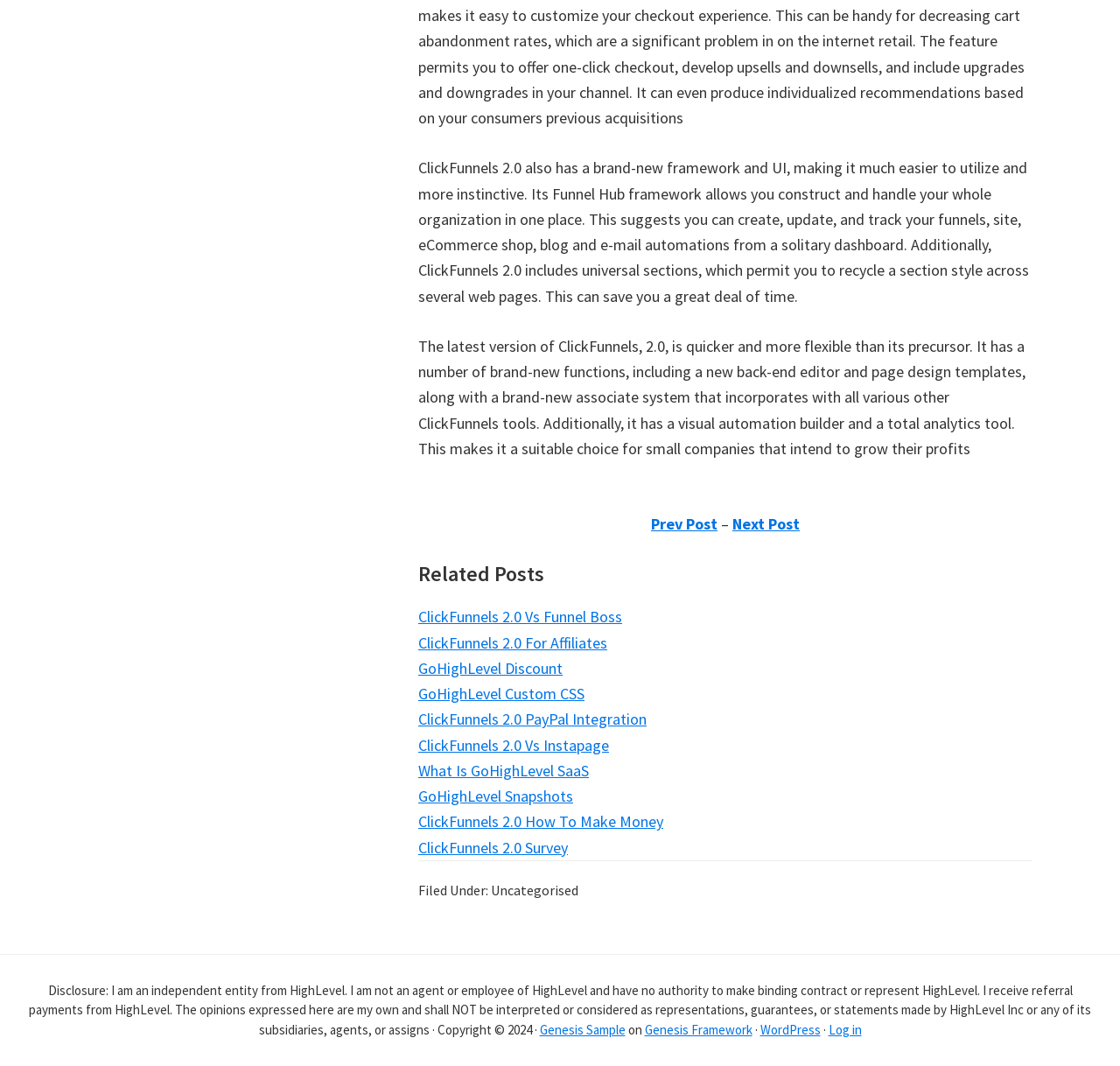Can you find the bounding box coordinates of the area I should click to execute the following instruction: "Click on 'Log in'"?

[0.739, 0.958, 0.769, 0.974]